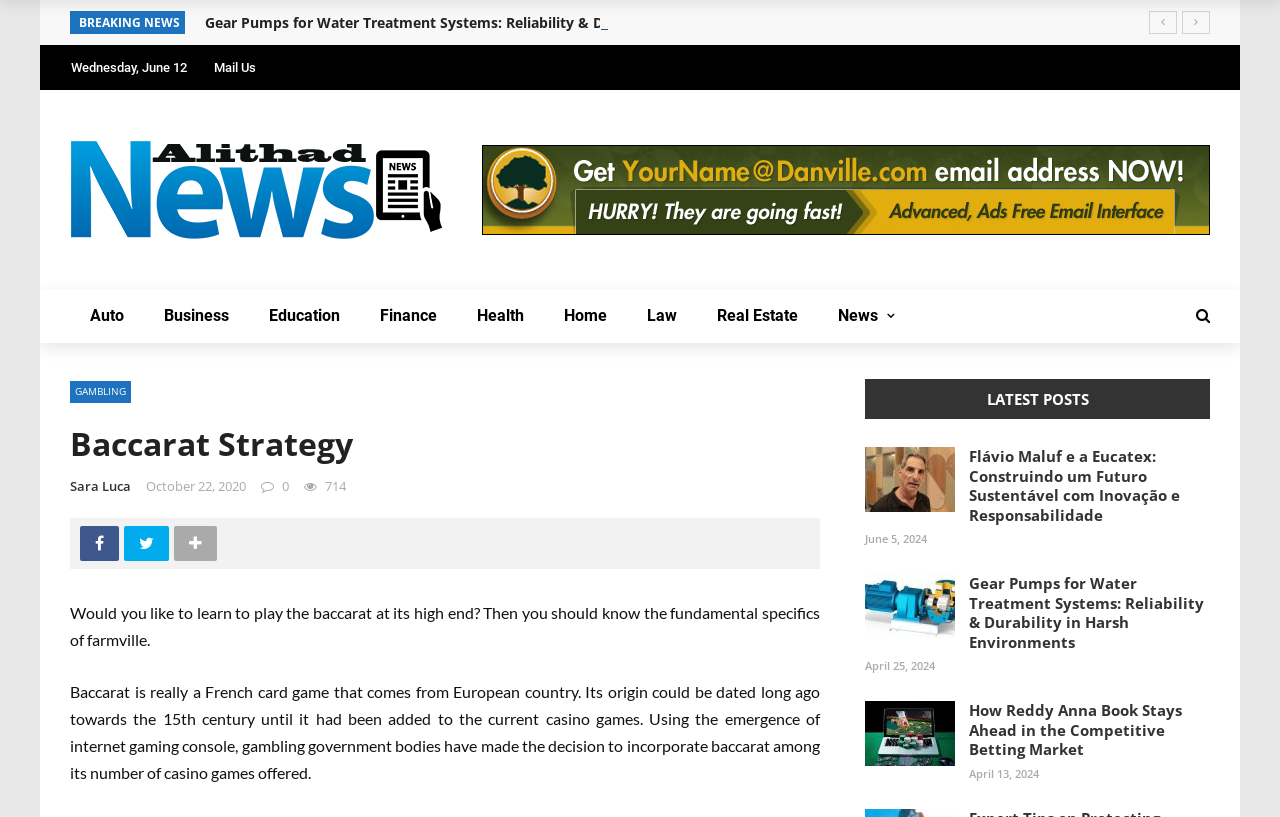Locate the UI element described as follows: "title="Join our Family Fun Day!"". Return the bounding box coordinates as four float numbers between 0 and 1 in the order [left, top, right, bottom].

None